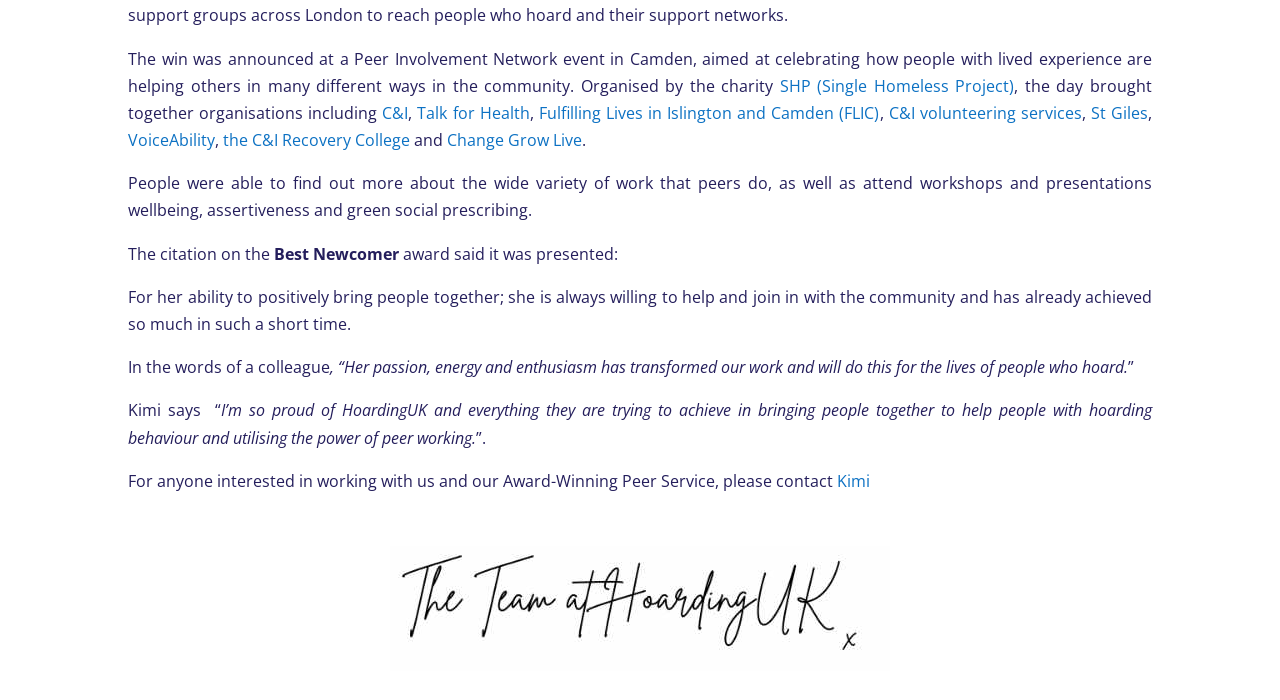Using a single word or phrase, answer the following question: 
What is the award that was presented?

Best Newcomer